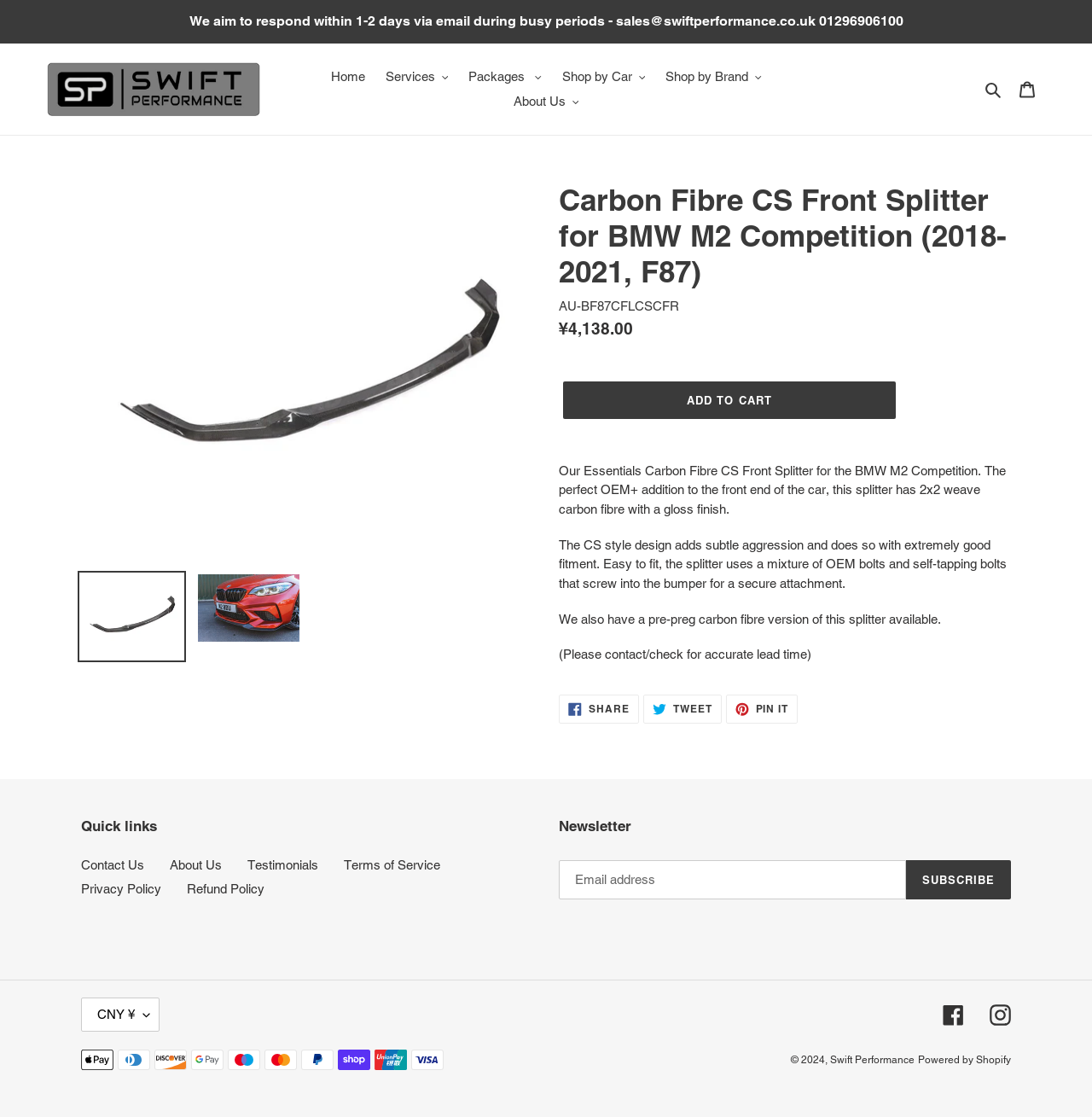Please pinpoint the bounding box coordinates for the region I should click to adhere to this instruction: "Search for products".

[0.897, 0.07, 0.924, 0.089]